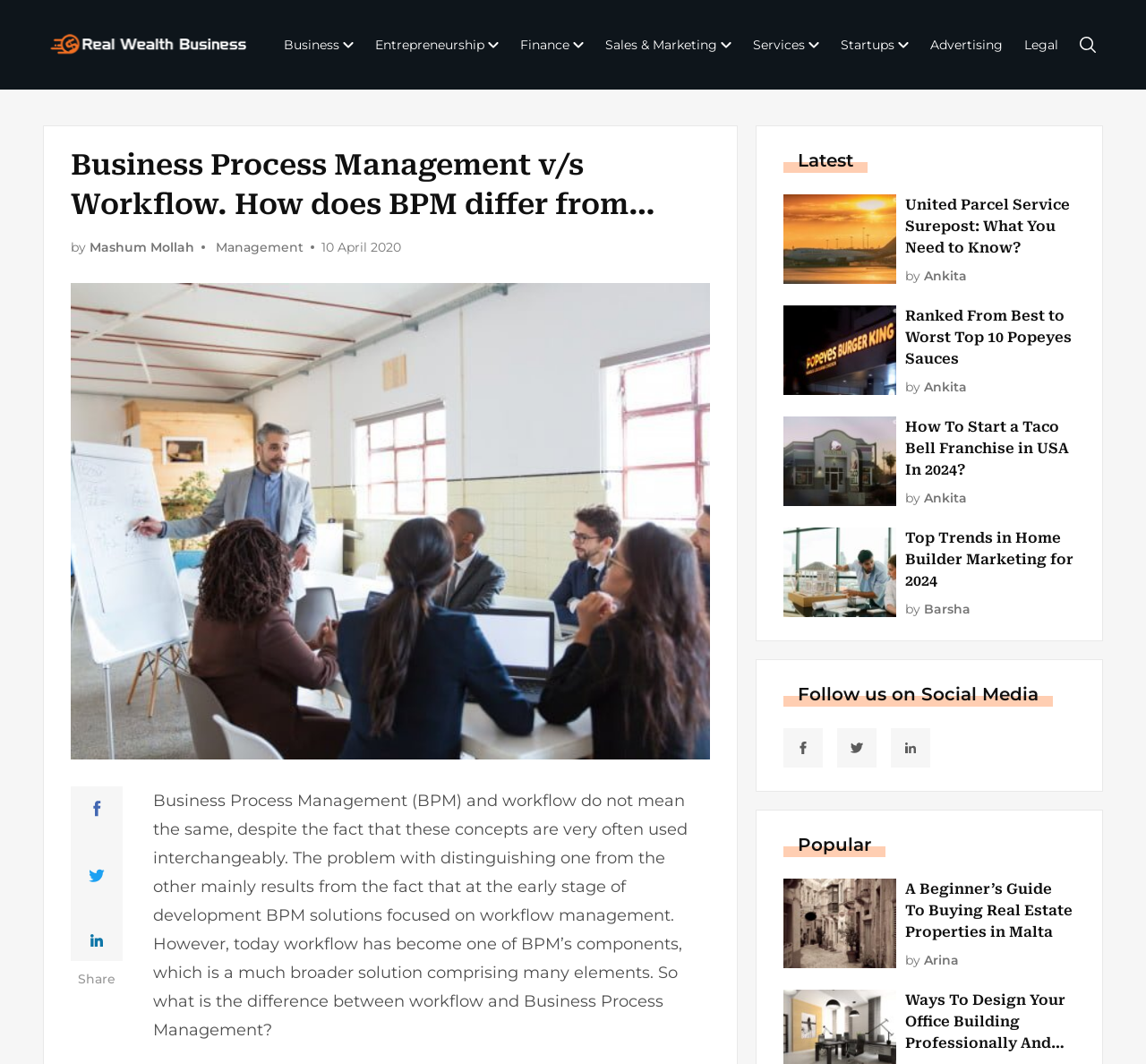Select the bounding box coordinates of the element I need to click to carry out the following instruction: "Read more about Theraclion".

None